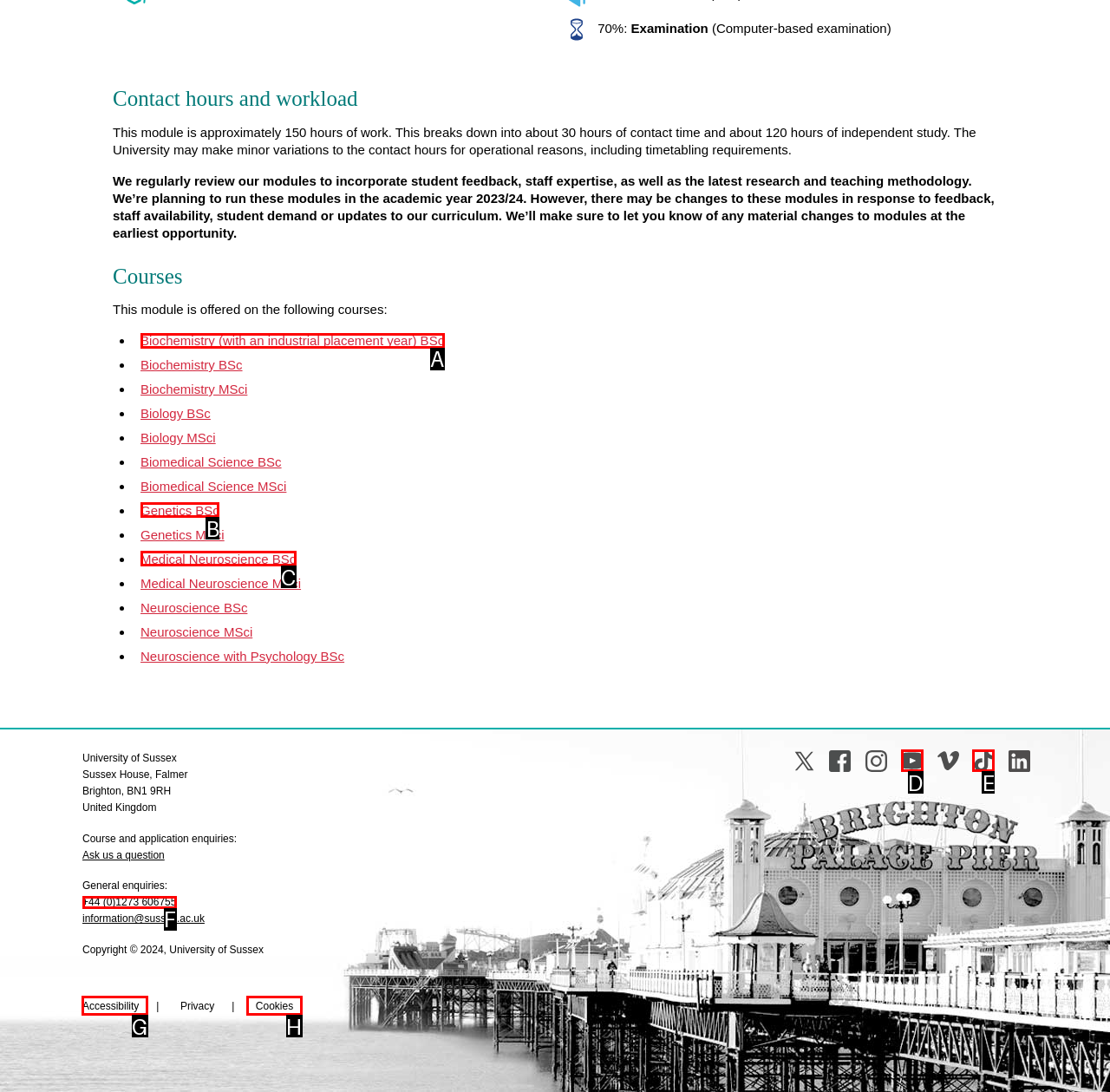Choose the HTML element you need to click to achieve the following task: Check the University's accessibility
Respond with the letter of the selected option from the given choices directly.

G